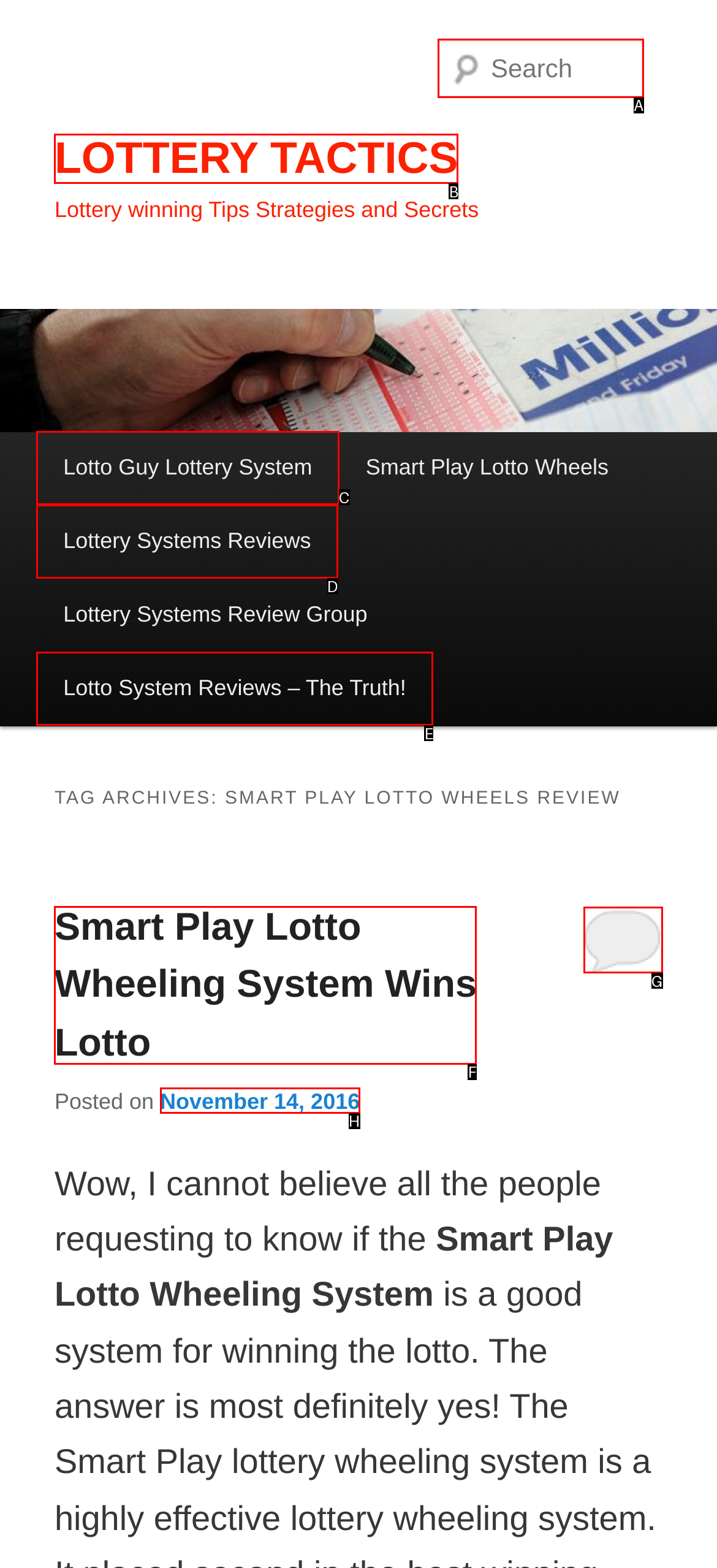Identify the correct UI element to click on to achieve the following task: Learn about Lotto Guy Lottery System Respond with the corresponding letter from the given choices.

C